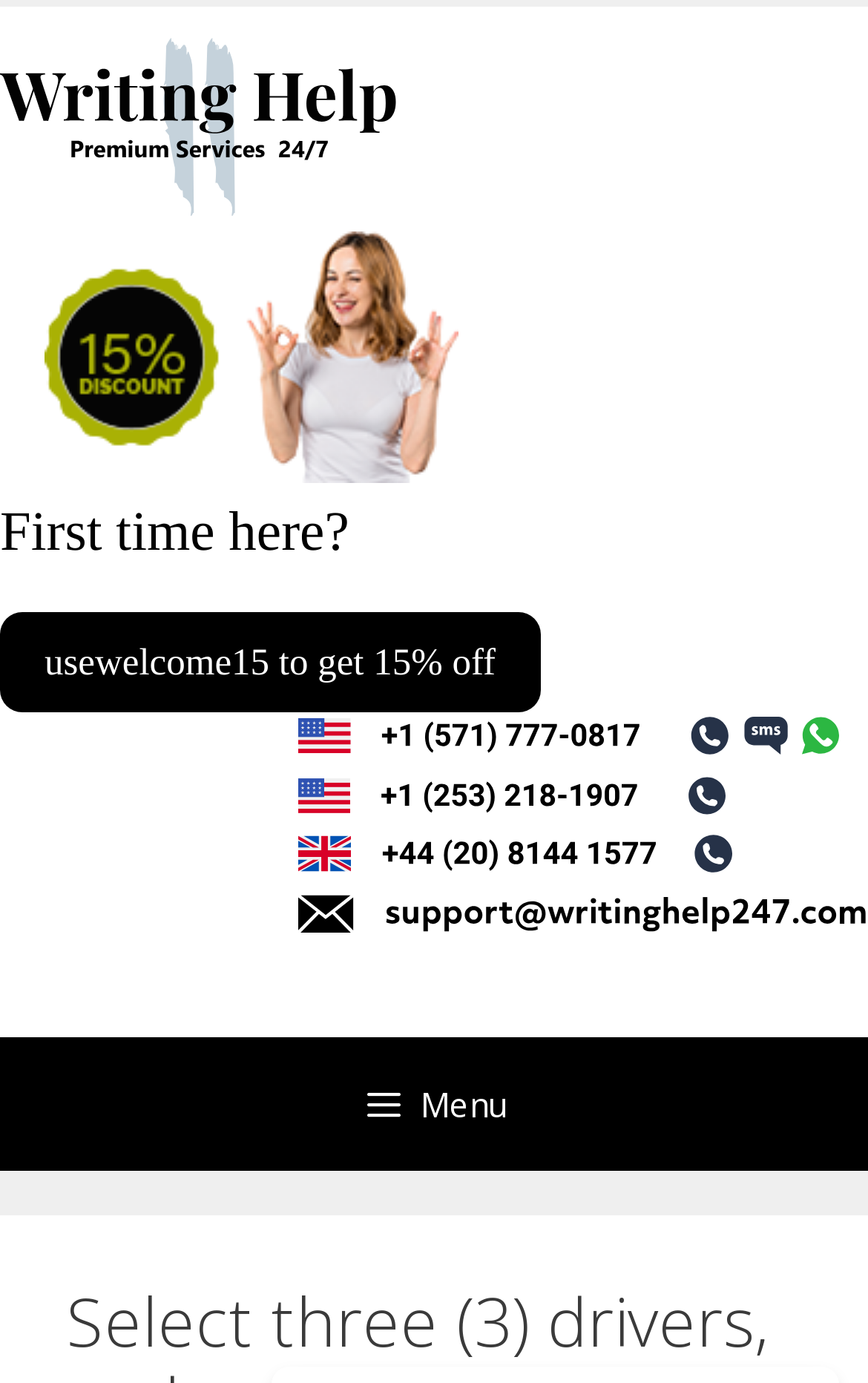Answer the following in one word or a short phrase: 
What is the text above the 'usewelcome15 to get 15% off' link?

First time here?